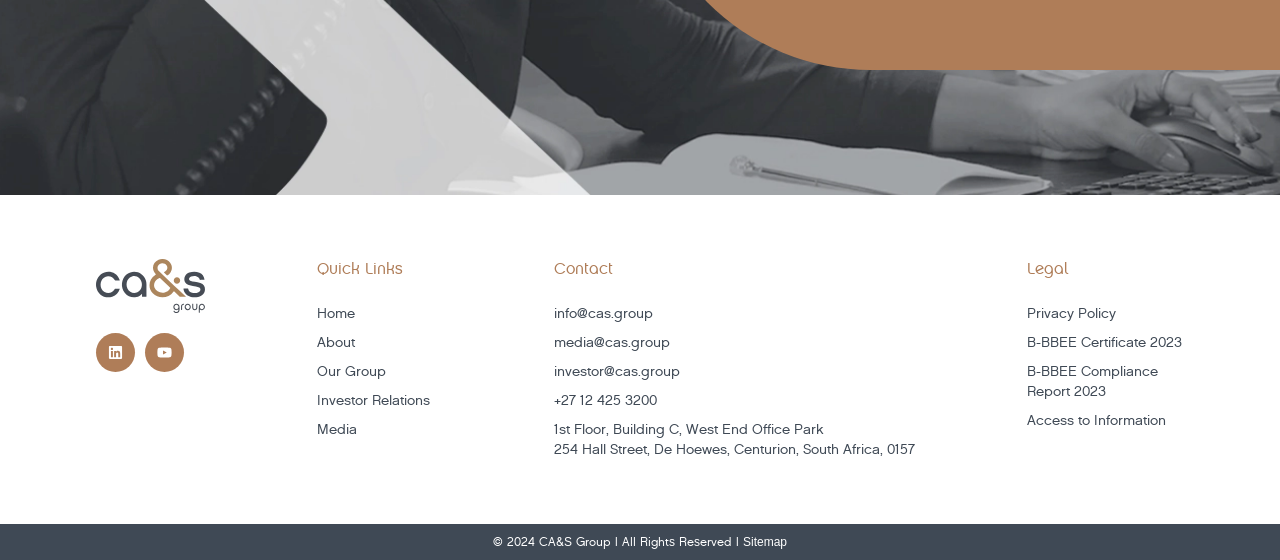Find the bounding box coordinates for the area that must be clicked to perform this action: "Contact via email".

[0.432, 0.543, 0.752, 0.579]